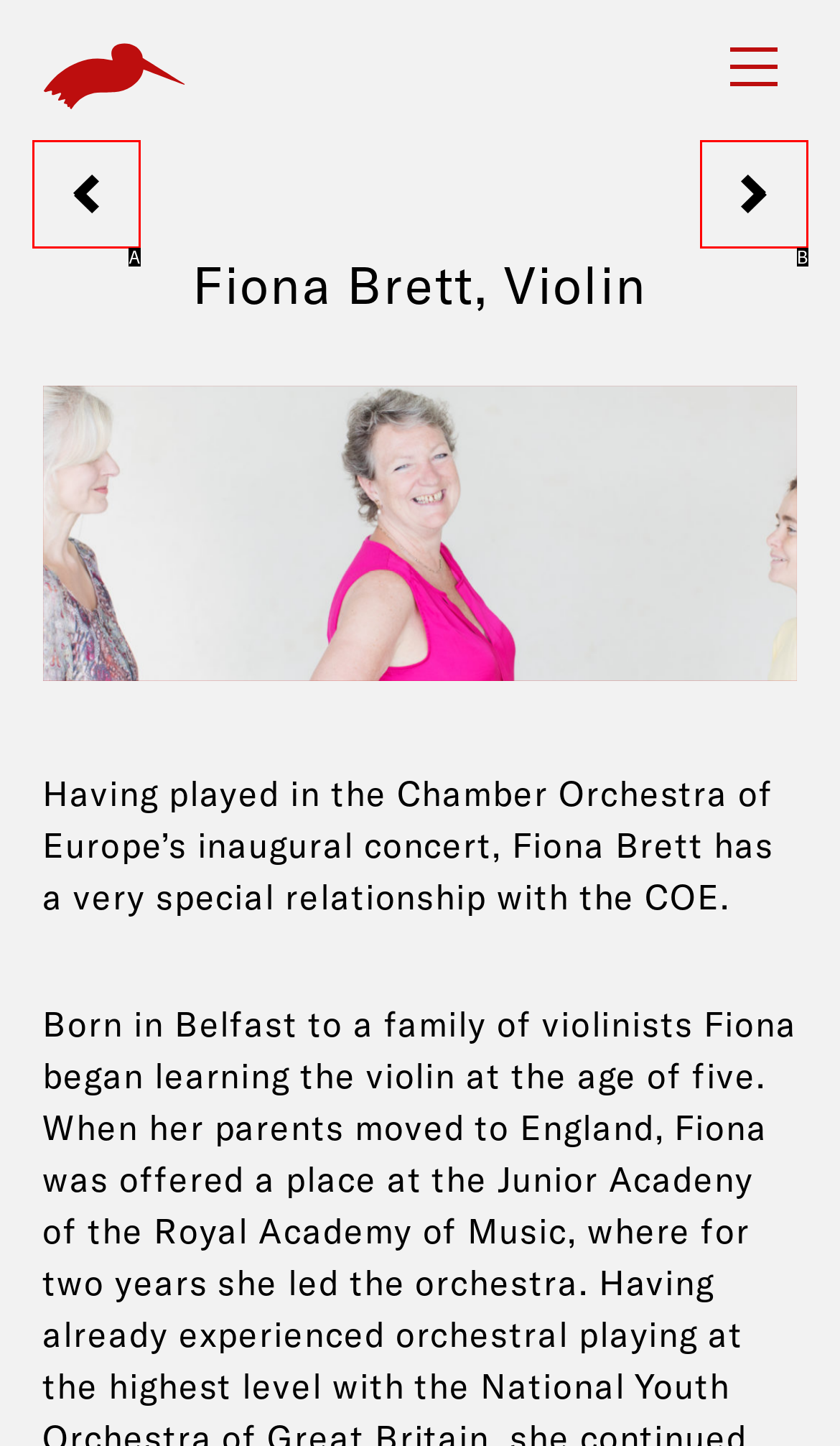Select the option that aligns with the description: Christian Eisenberger, Violin
Respond with the letter of the correct choice from the given options.

B